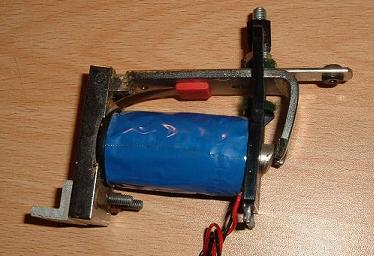What color is the coil in the lever magnet?
Based on the image, answer the question with as much detail as possible.

The coil in the lever magnet is blue, as it is highlighted by a prominent blue coil encased in a metallic frame, which generates a magnetic field when electric current passes through it.